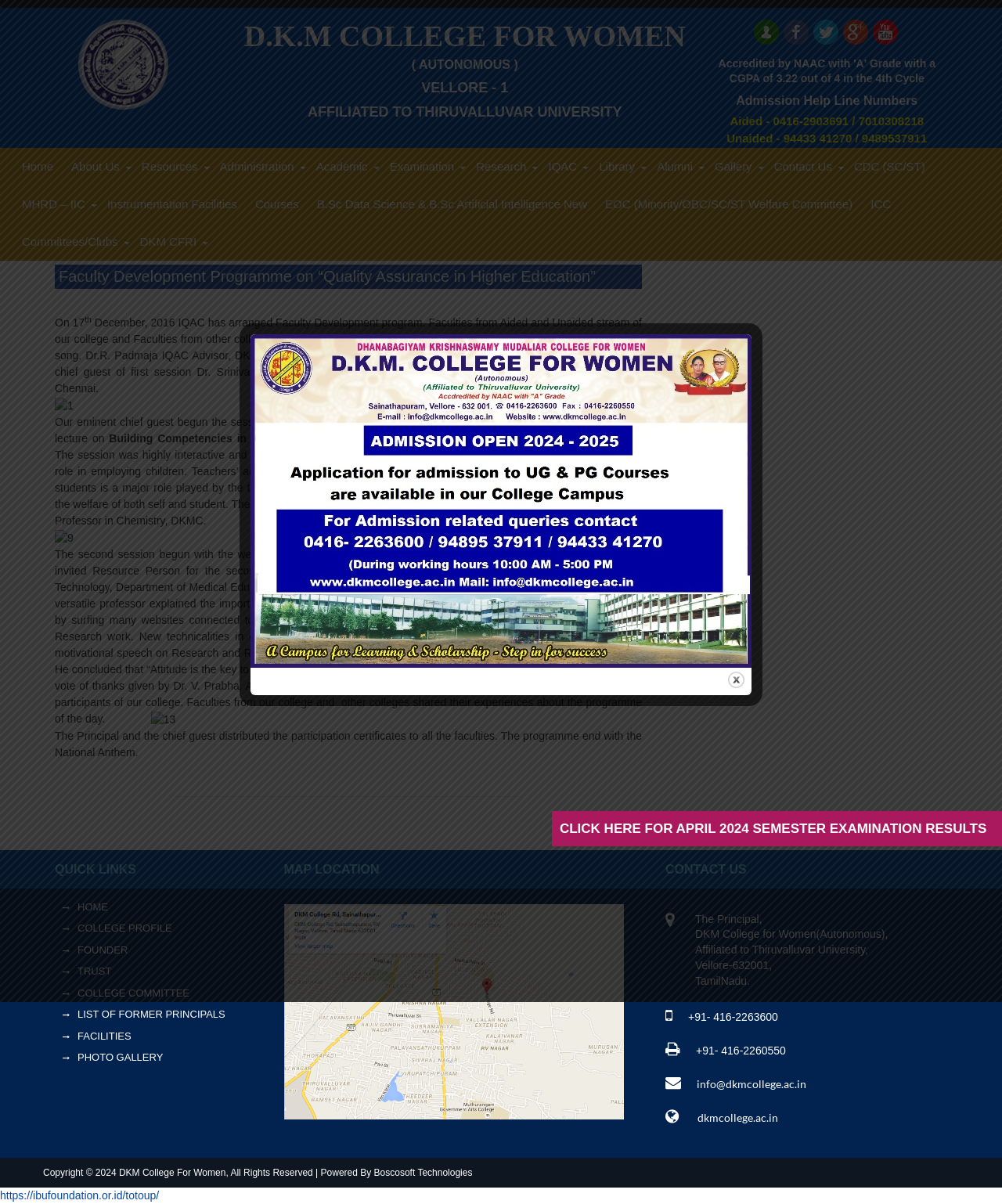Locate the bounding box coordinates of the clickable part needed for the task: "Click on Alumni Registration".

[0.753, 0.021, 0.778, 0.031]